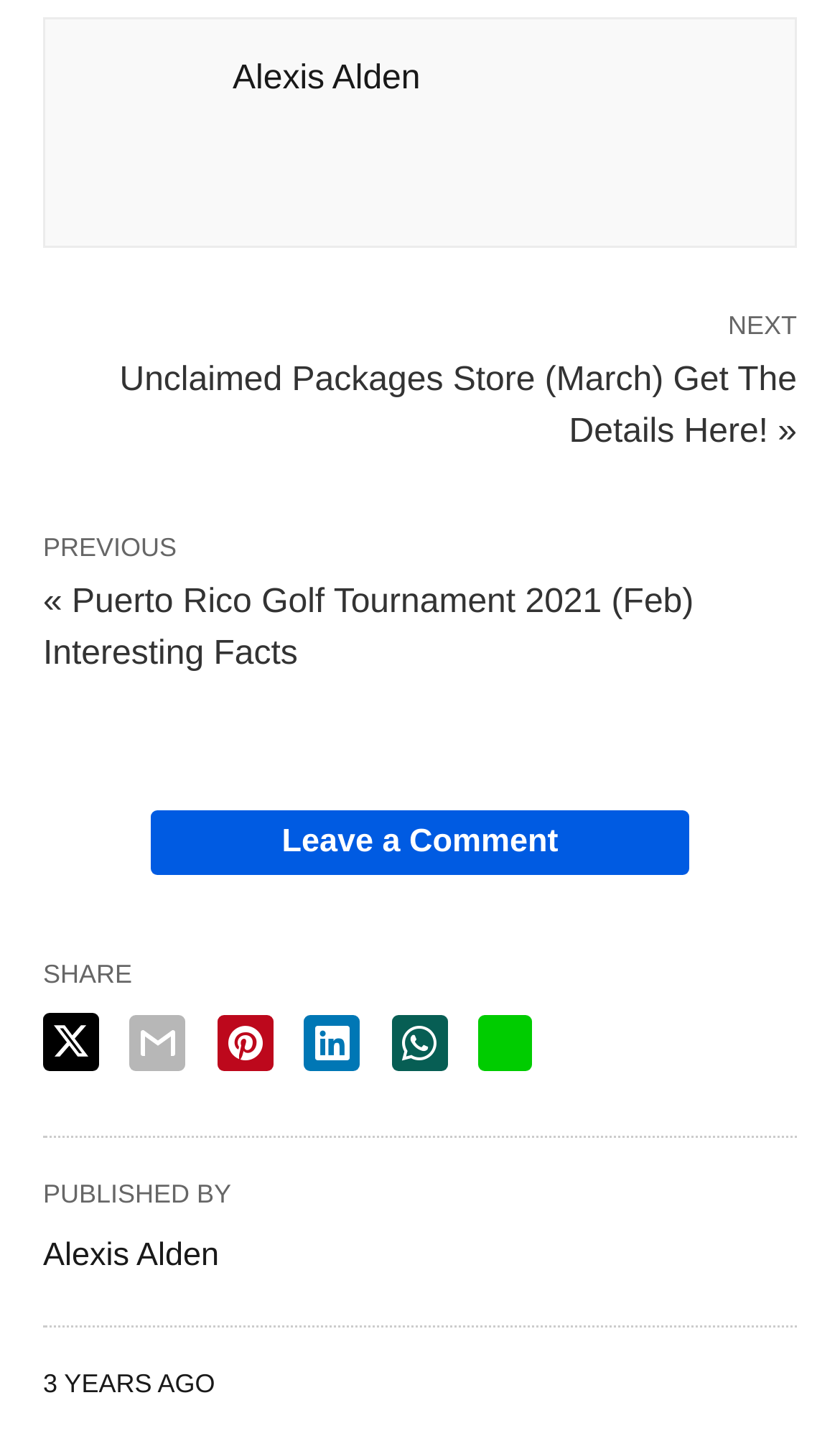Locate the UI element that matches the description LevelUp gamesconference in the webpage screenshot. Return the bounding box coordinates in the format (top-left x, top-left y, bottom-right x, bottom-right y), with values ranging from 0 to 1.

None